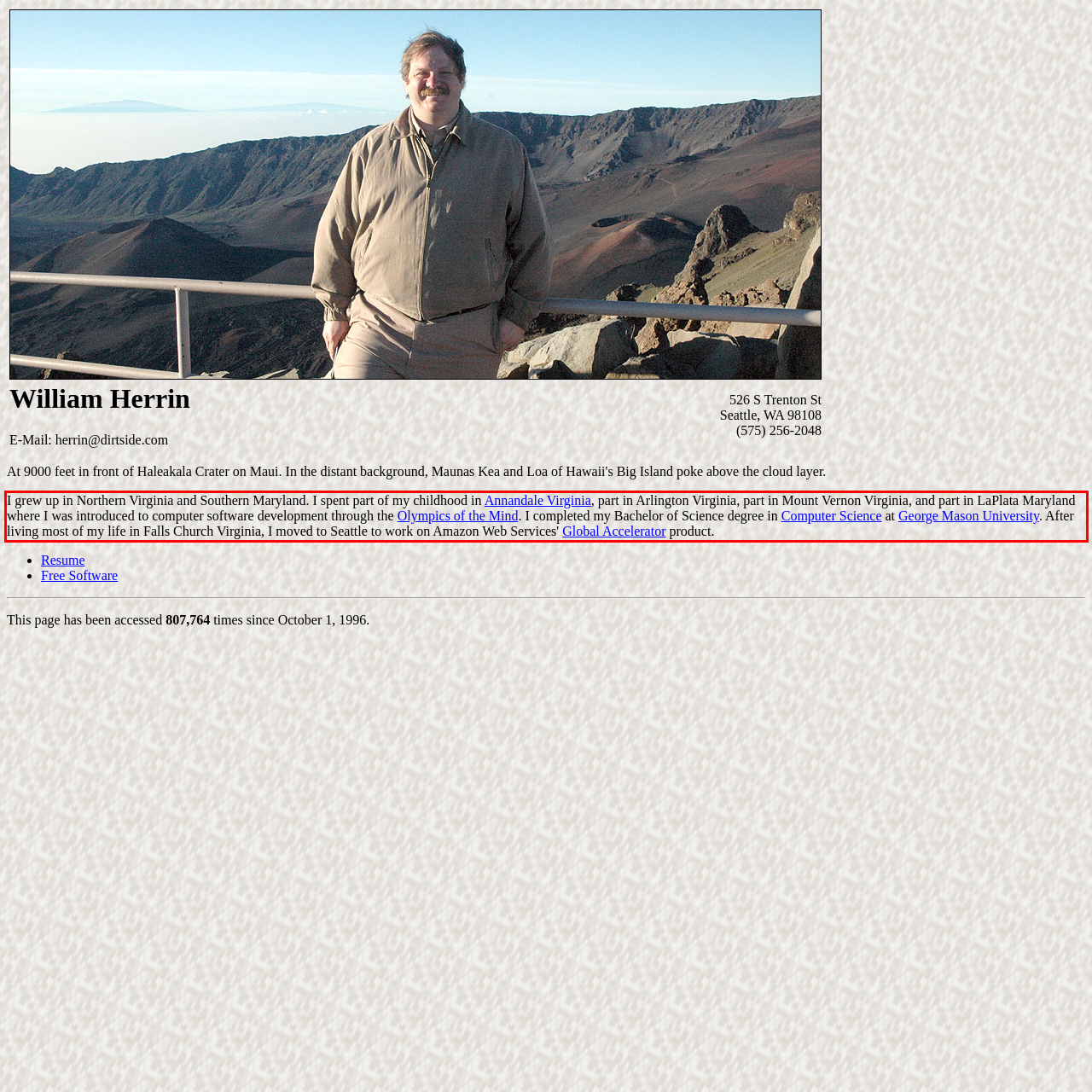Analyze the screenshot of the webpage and extract the text from the UI element that is inside the red bounding box.

I grew up in Northern Virginia and Southern Maryland. I spent part of my childhood in Annandale Virginia, part in Arlington Virginia, part in Mount Vernon Virginia, and part in LaPlata Maryland where I was introduced to computer software development through the Olympics of the Mind. I completed my Bachelor of Science degree in Computer Science at George Mason University. After living most of my life in Falls Church Virginia, I moved to Seattle to work on Amazon Web Services' Global Accelerator product.